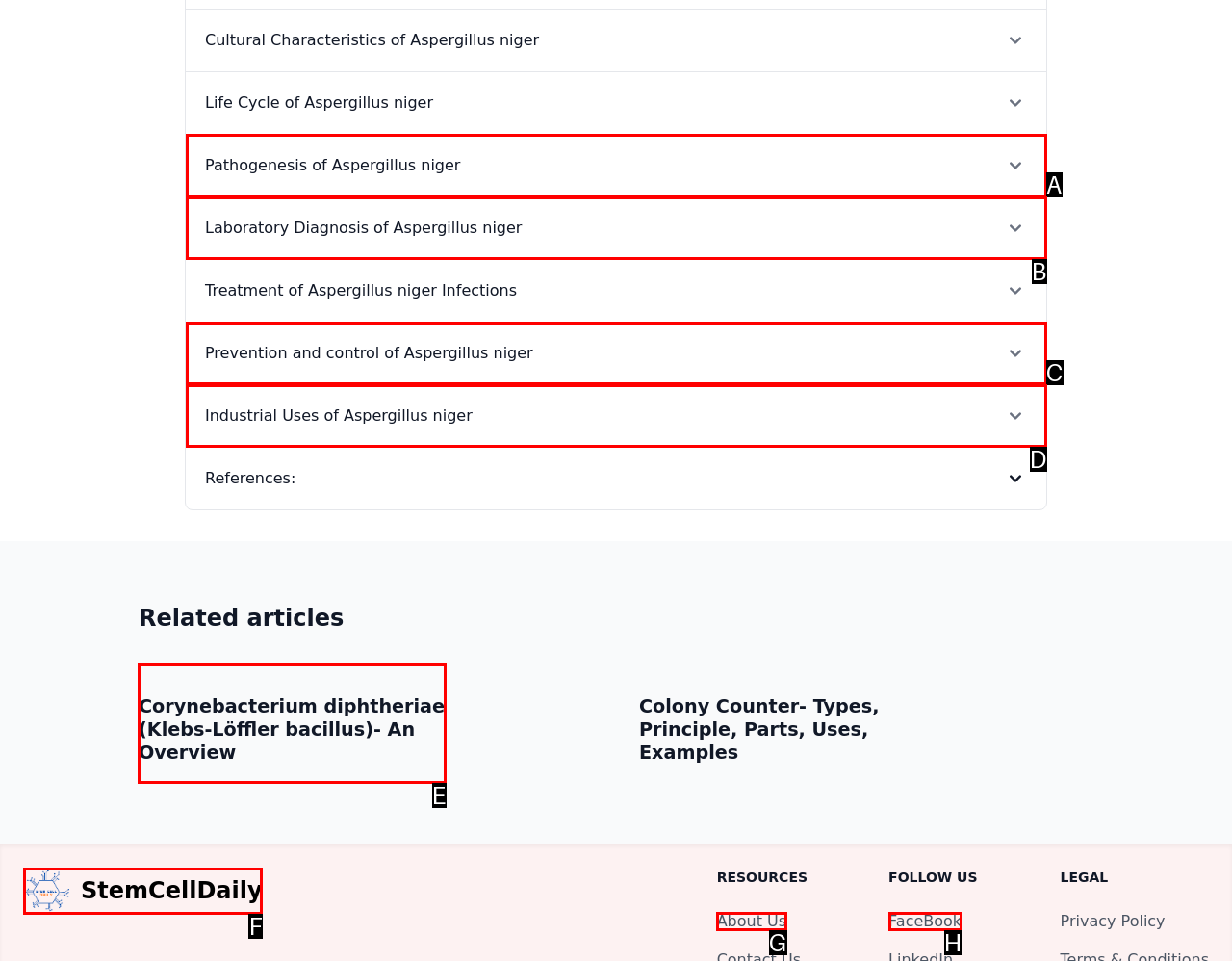Select the correct UI element to complete the task: Click the Destinations link
Please provide the letter of the chosen option.

None